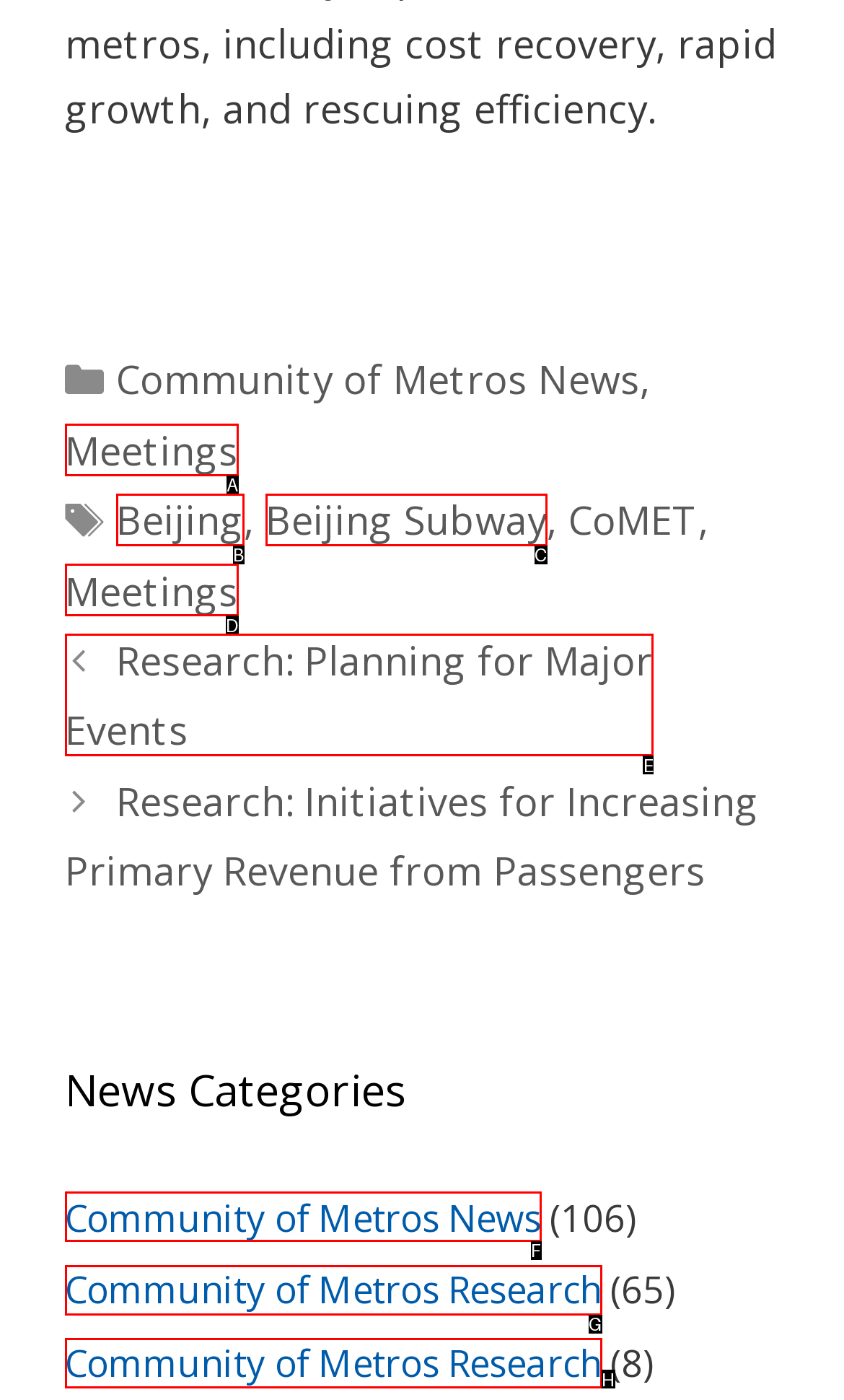Based on the choices marked in the screenshot, which letter represents the correct UI element to perform the task: Read Research: Planning for Major Events?

E